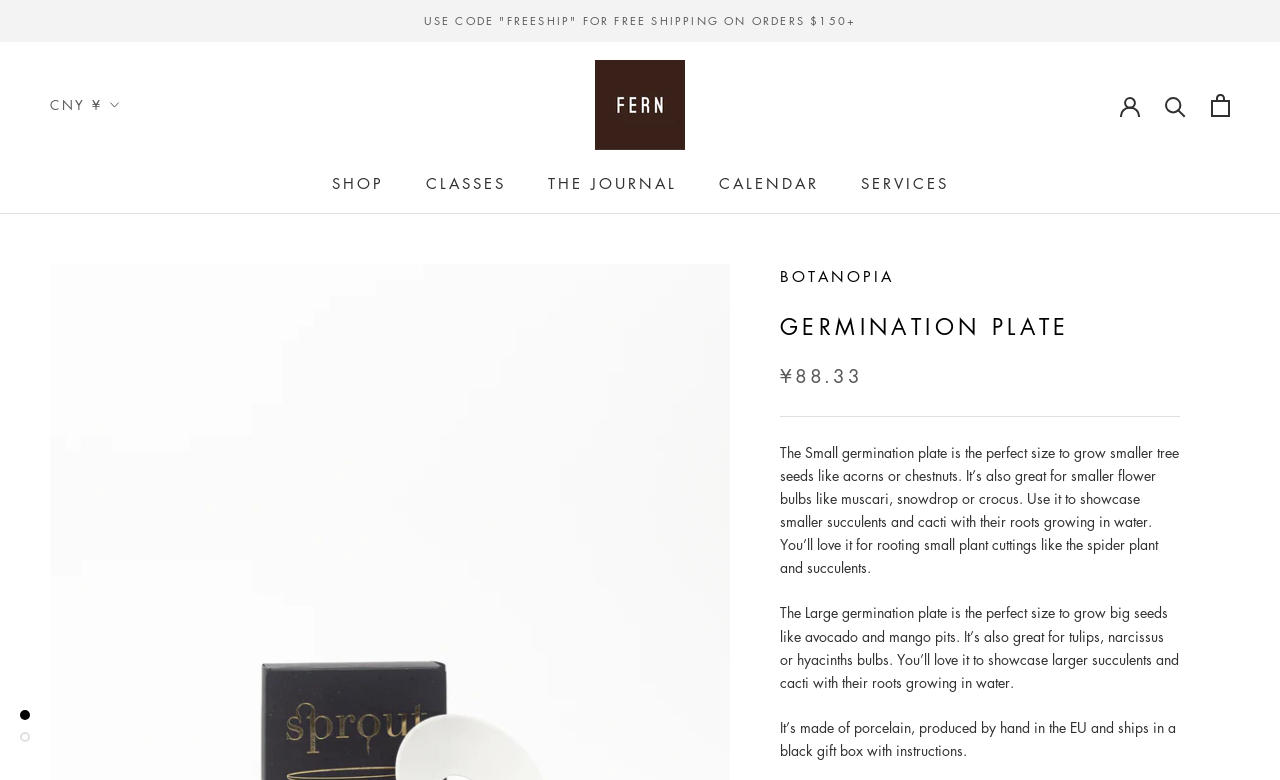What is the material of the germination plate?
Based on the screenshot, provide a one-word or short-phrase response.

porcelain